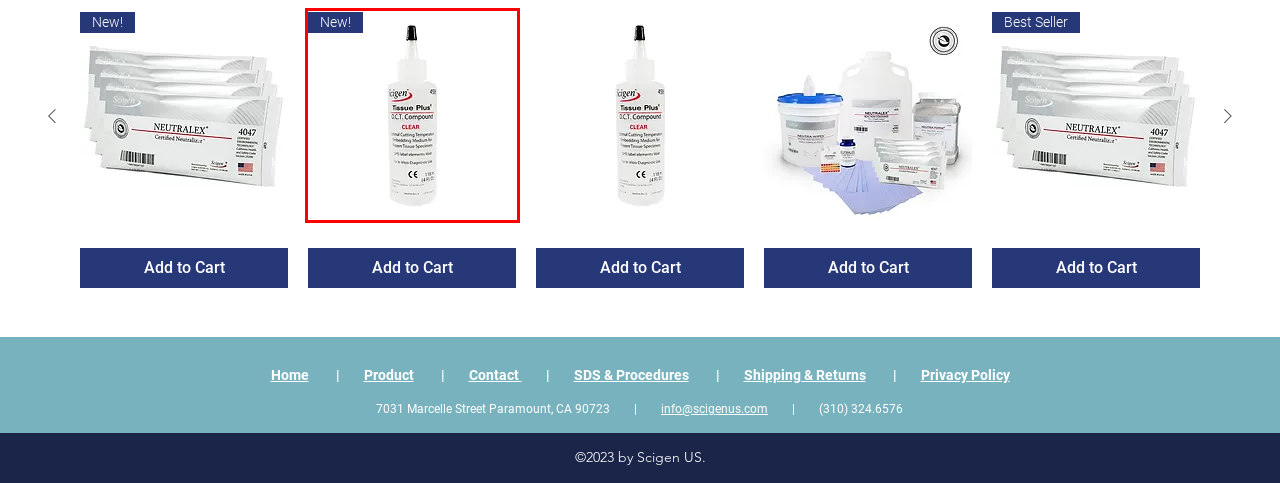Given a webpage screenshot with a red bounding box around a particular element, identify the best description of the new webpage that will appear after clicking on the element inside the red bounding box. Here are the candidates:
A. NEUTRALEX® Formalin Neutralizer | Single | Scigen US
B. Privacy Policy | Scigen US
C. Shipping & Returns | Scigen US
D. O.C.T. Compound Cryostat Embedding Medium | Single | Scigen US
E. NEUTRALEX® Formalin Neutralizer | Scigen US
F. SDS + Procedures  | Scigen US
G. NEUTRAWIPES® REFILL | Scigen US
H. NEUTRALEX® STARTER KIT Formalin Spill Control | Scigen US

D